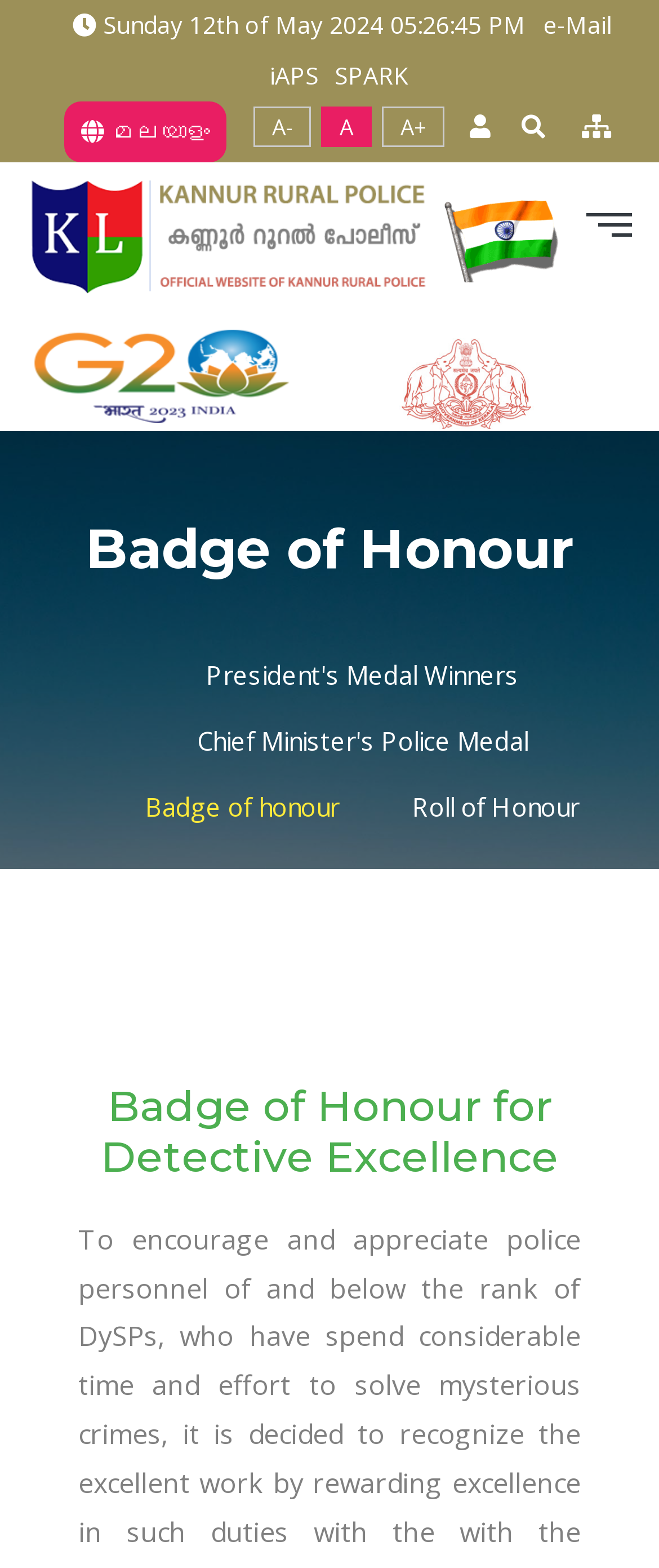Please reply with a single word or brief phrase to the question: 
How many links are related to medals or honours?

4